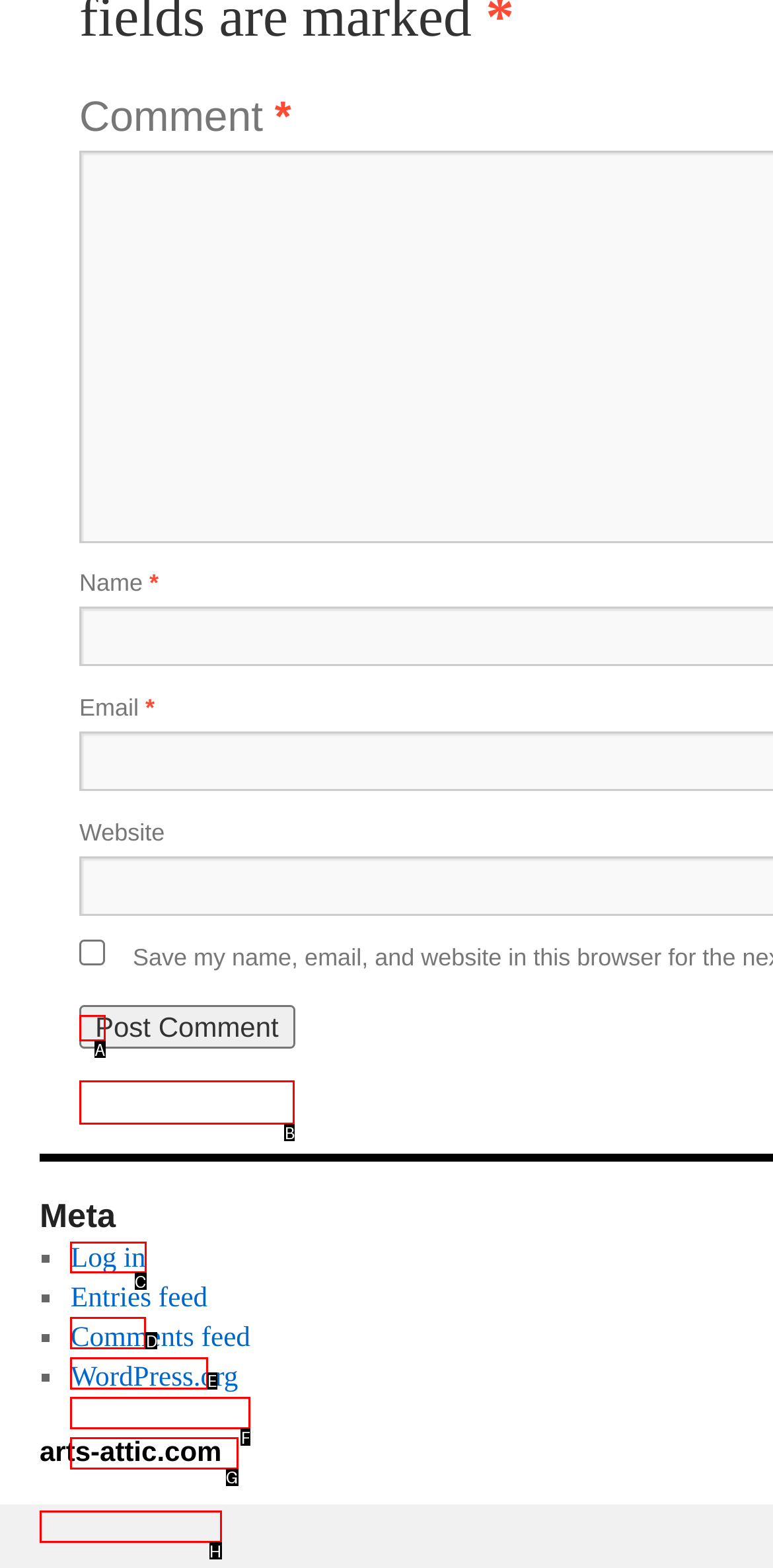Identify the correct HTML element to click for the task: Log in to the website. Provide the letter of your choice.

C